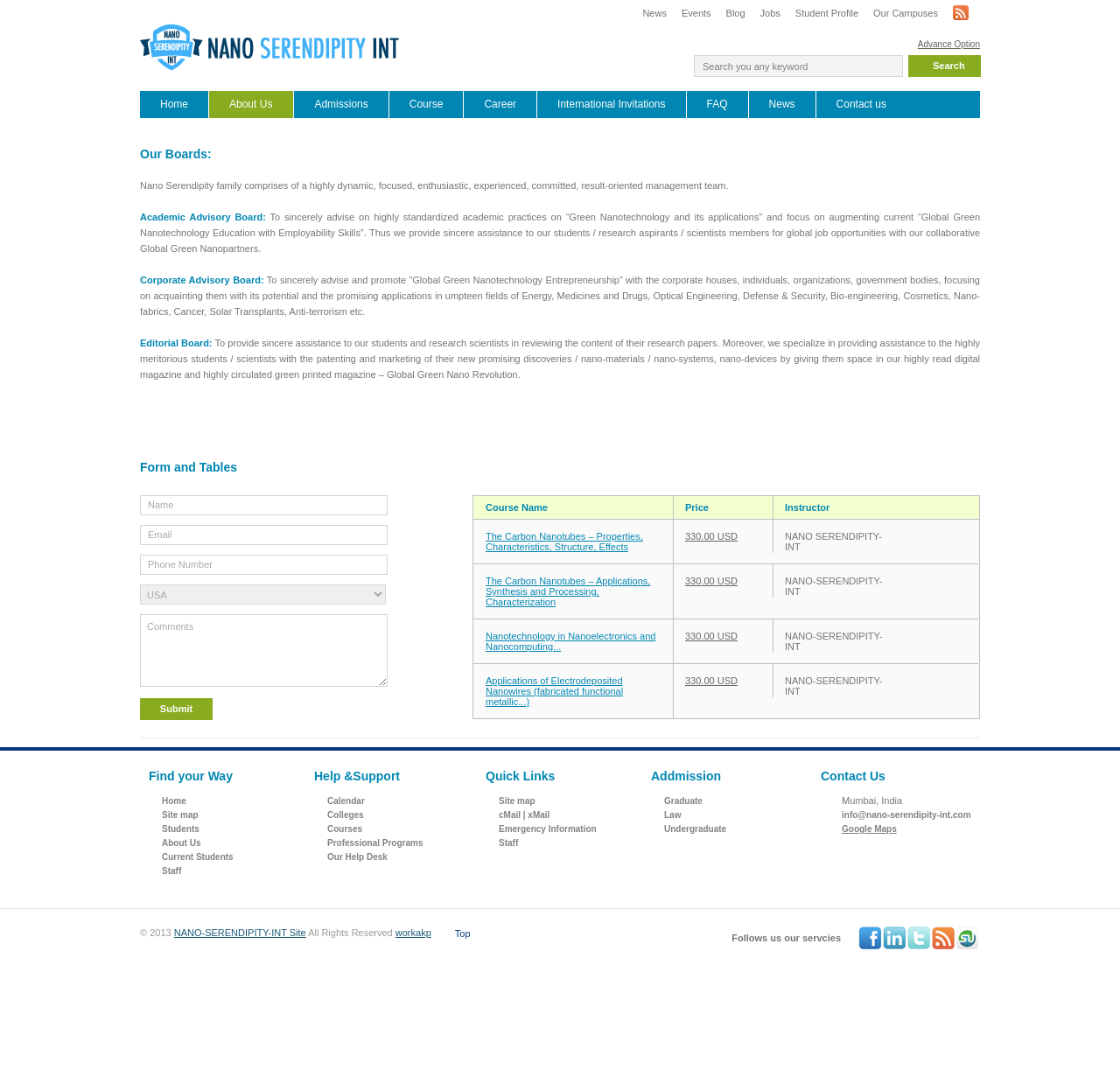What is the purpose of the Academic Advisory Board?
Please respond to the question thoroughly and include all relevant details.

According to the StaticText element with the text 'Academic Advisory Board:', the purpose of the Academic Advisory Board is to advise on highly standardized academic practices on “Green Nanotechnology and its applications” and focus on augmenting current “Global Green Nanotechnology Education with Employability Skills”.